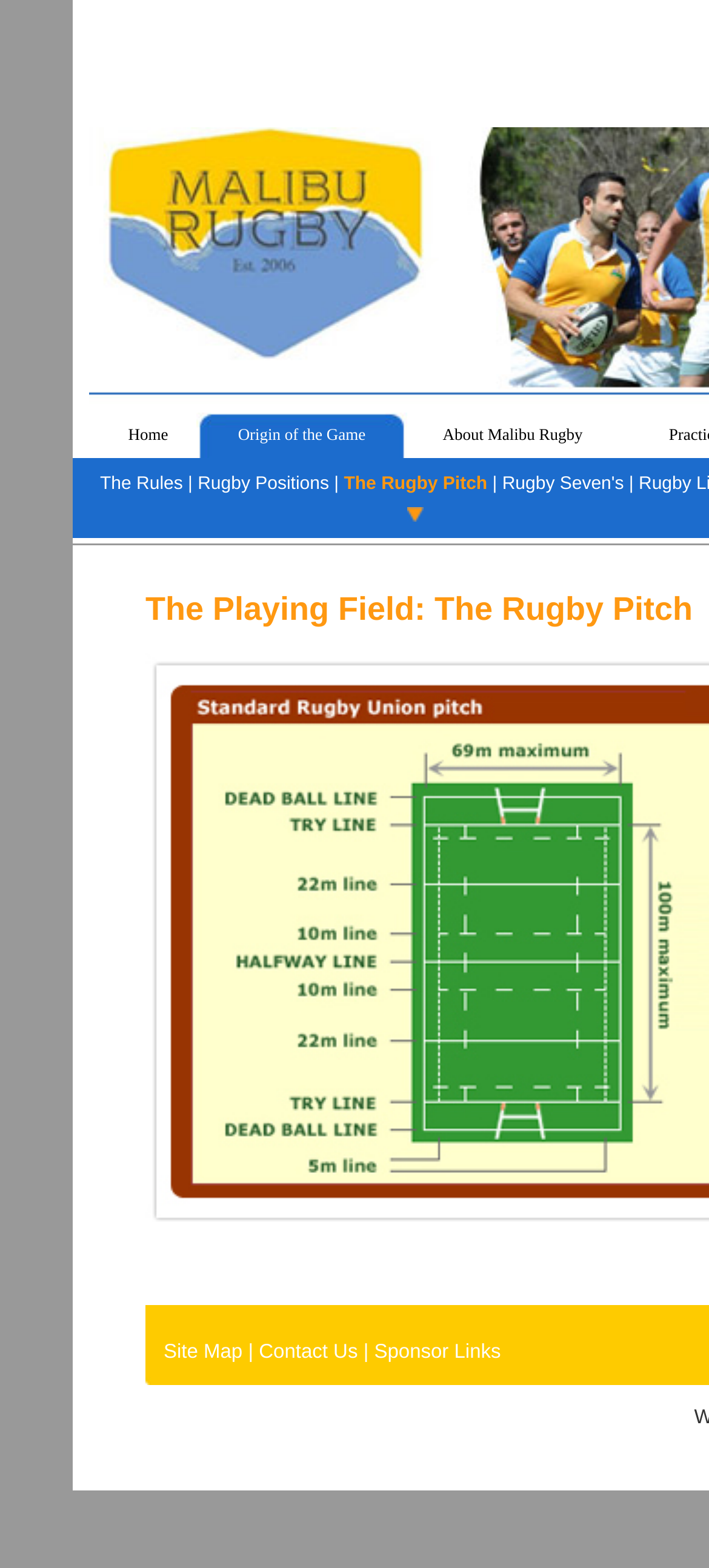Can you provide the bounding box coordinates for the element that should be clicked to implement the instruction: "go to home page"?

[0.181, 0.271, 0.237, 0.283]